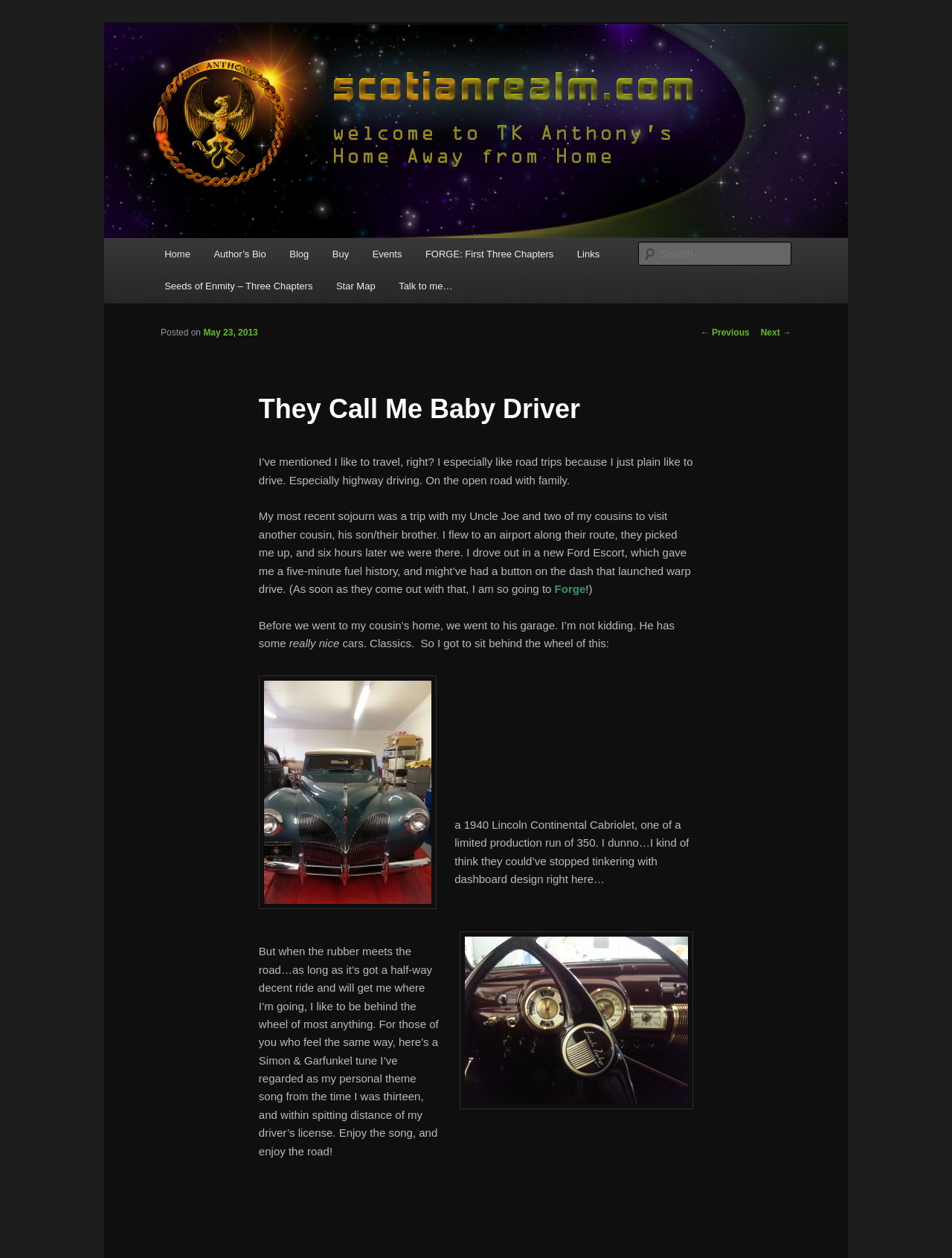Based on the image, please elaborate on the answer to the following question:
What type of car did the author sit behind the wheel of?

The author mentions sitting behind the wheel of a 1940 Lincoln Continental Cabriolet, which is a classic car, in their cousin's garage.